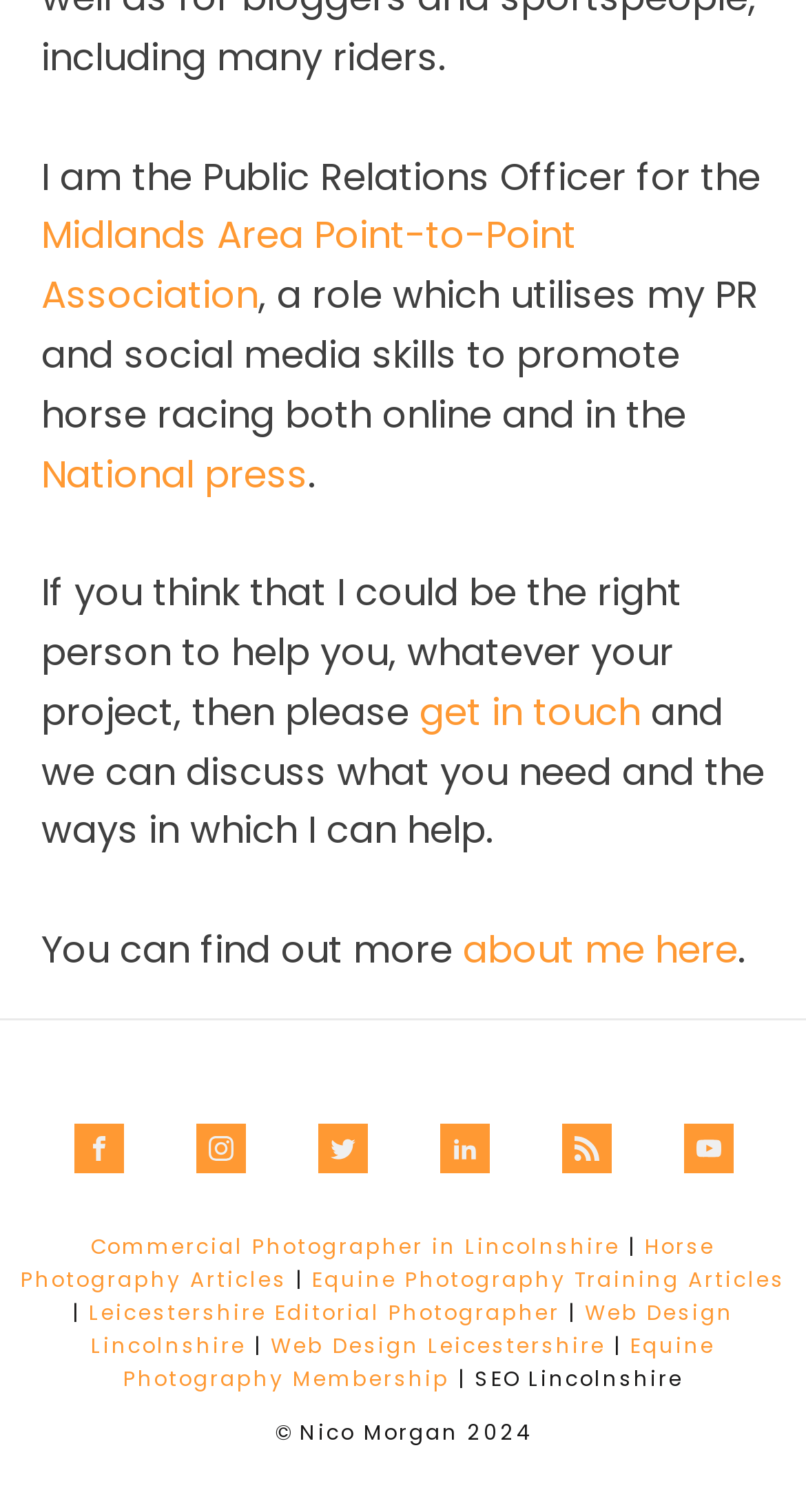Provide the bounding box coordinates of the HTML element this sentence describes: "Mastodon". The bounding box coordinates consist of four float numbers between 0 and 1, i.e., [left, top, right, bottom].

[0.696, 0.743, 0.758, 0.776]